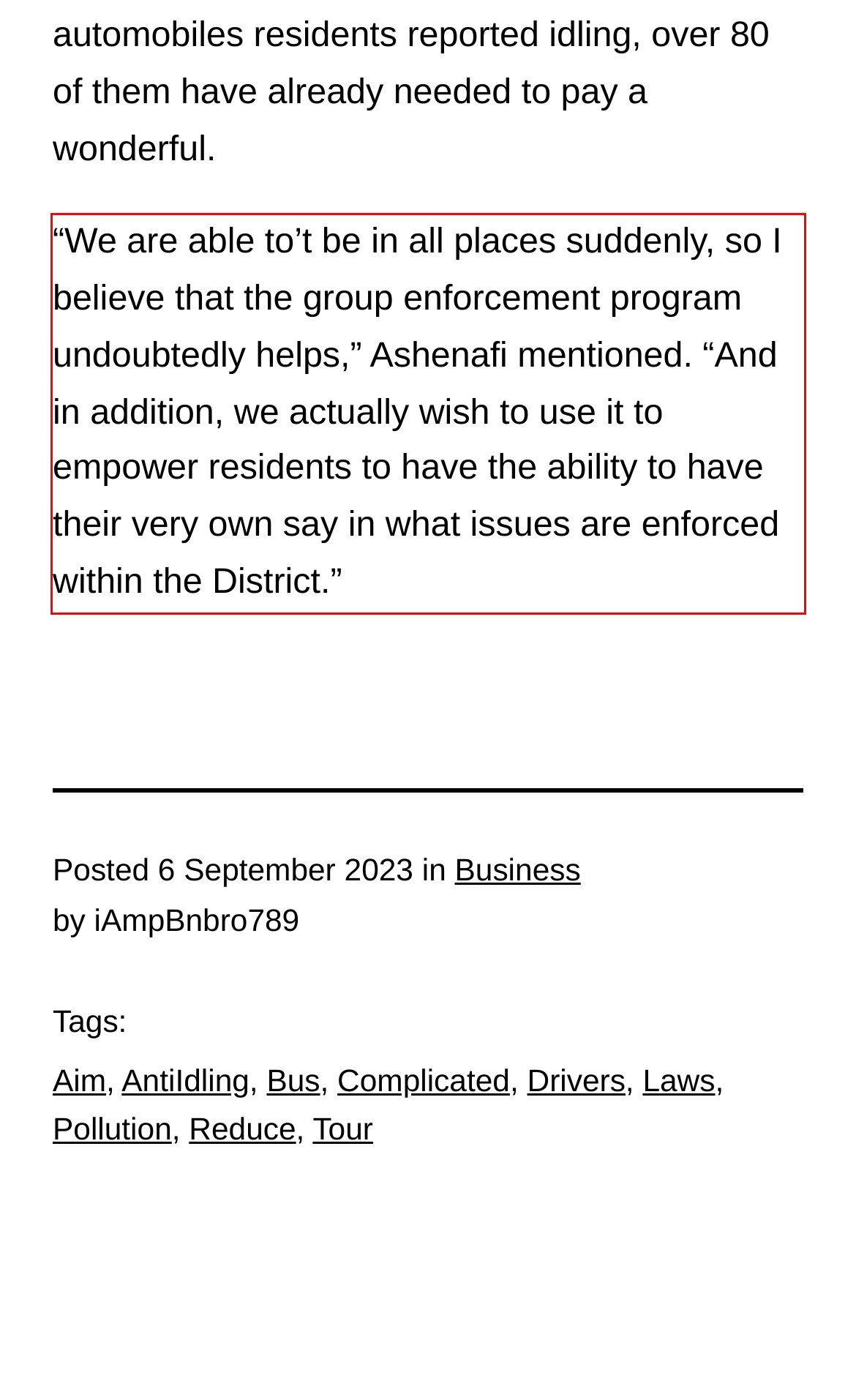Given the screenshot of the webpage, identify the red bounding box, and recognize the text content inside that red bounding box.

“We are able to’t be in all places suddenly, so I believe that the group enforcement program undoubtedly helps,” Ashenafi mentioned. “And in addition, we actually wish to use it to empower residents to have the ability to have their very own say in what issues are enforced within the District.”